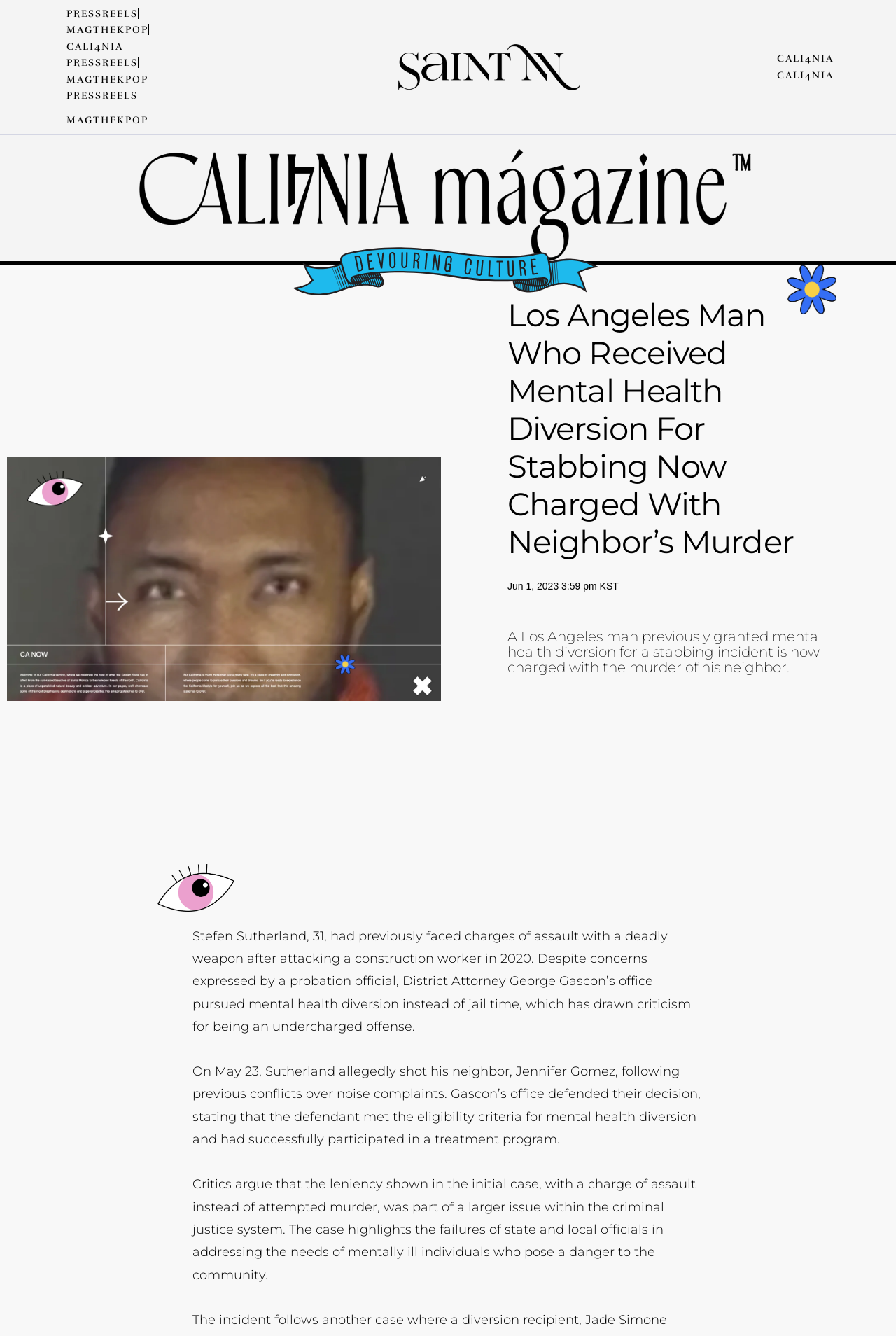Determine the bounding box for the described UI element: "CALI4NIA".

[0.859, 0.052, 0.931, 0.061]